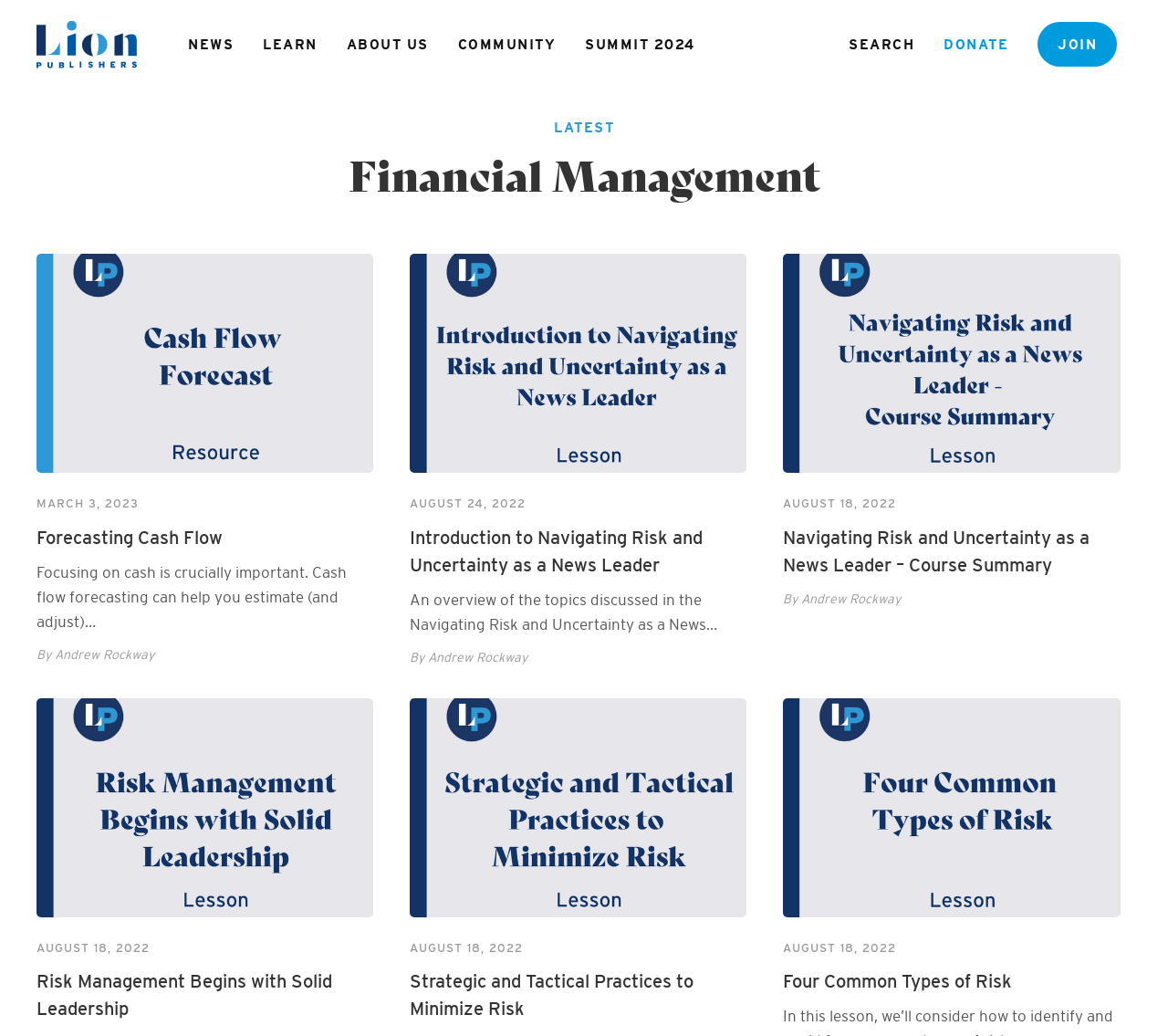Please predict the bounding box coordinates of the element's region where a click is necessary to complete the following instruction: "Explore the 'Categories' section". The coordinates should be represented by four float numbers between 0 and 1, i.e., [left, top, right, bottom].

None